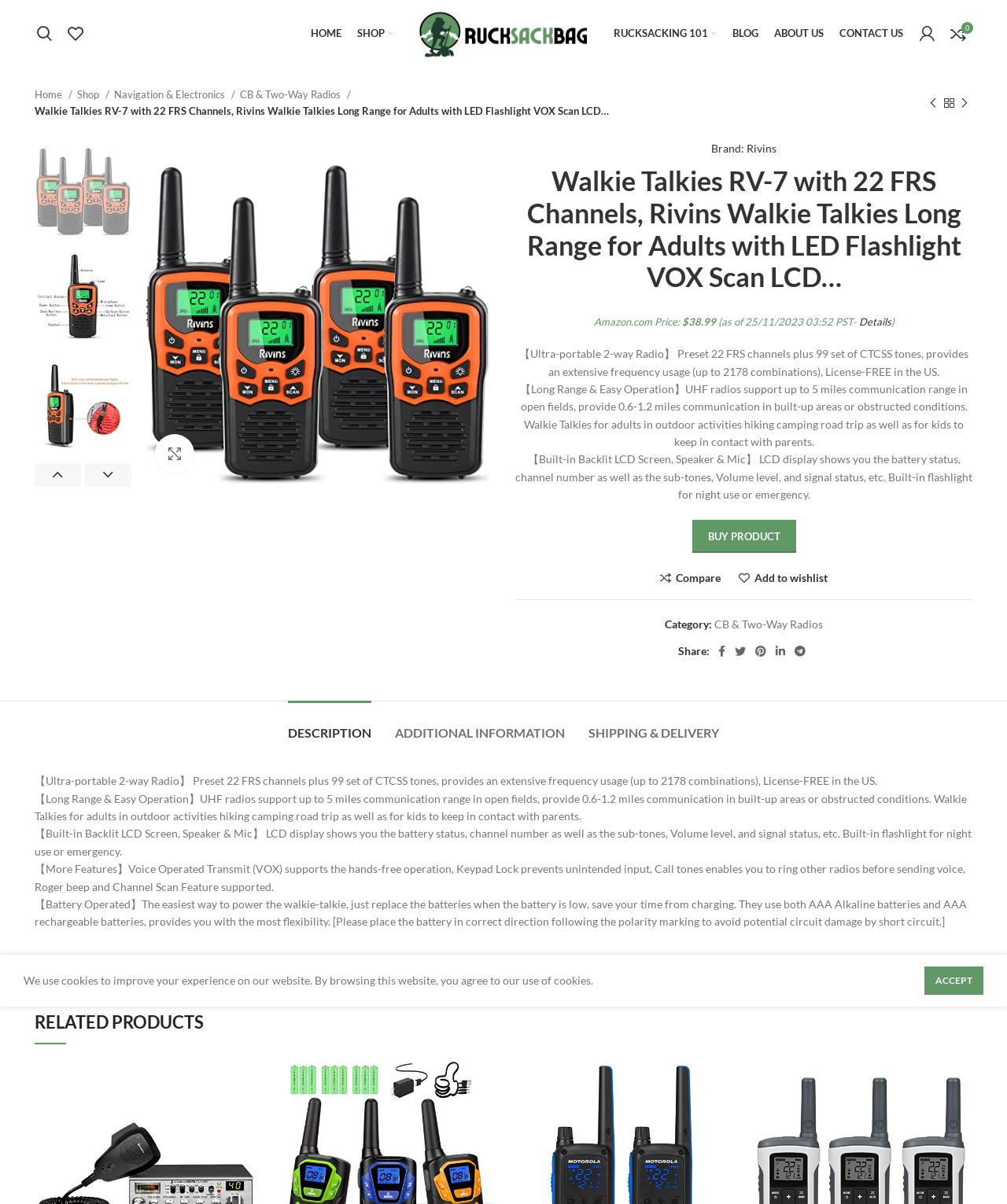Please identify the bounding box coordinates of the clickable area that will allow you to execute the instruction: "Book a free consultation".

None